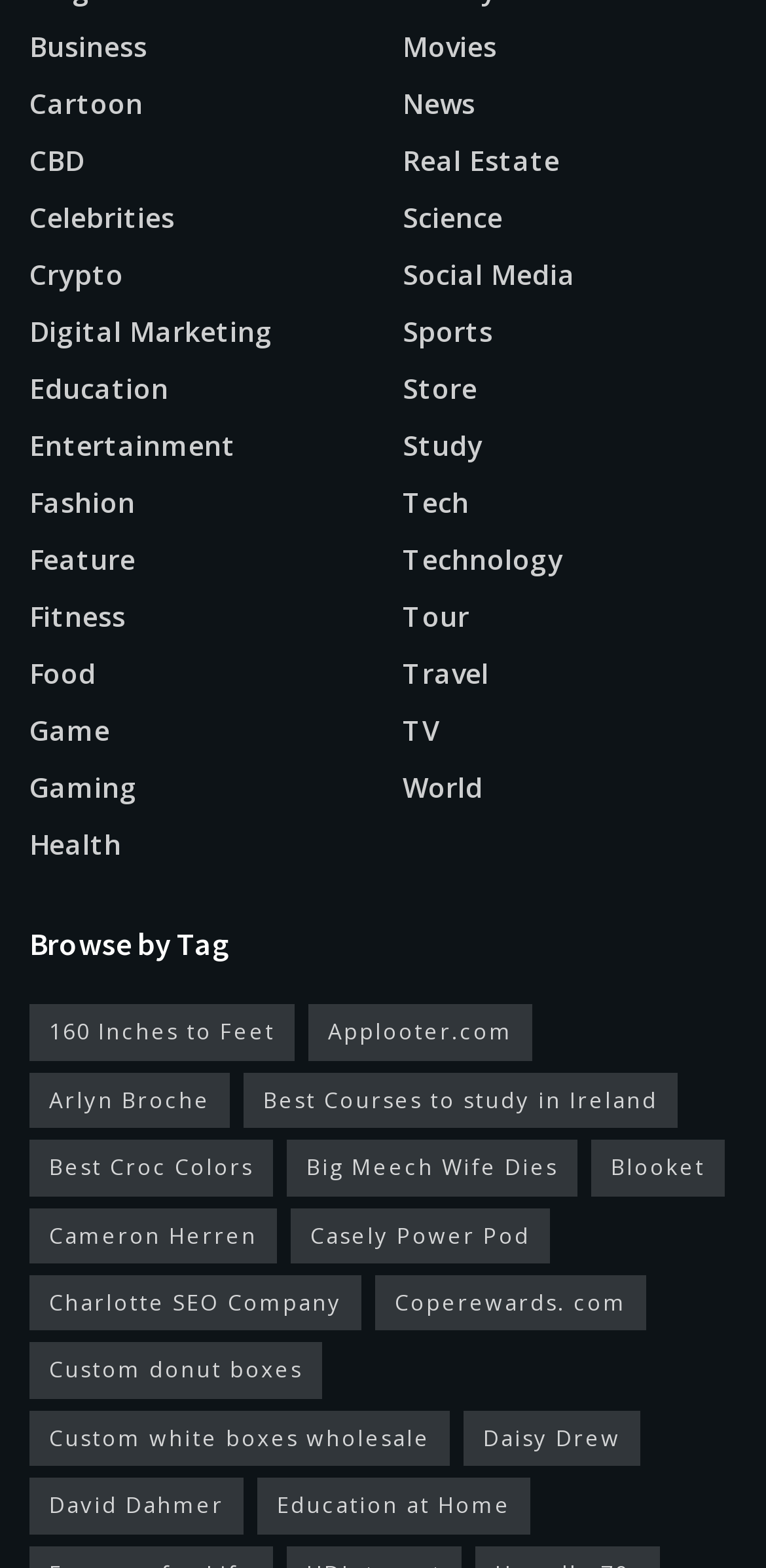Identify the bounding box coordinates necessary to click and complete the given instruction: "View News".

[0.526, 0.054, 0.621, 0.078]